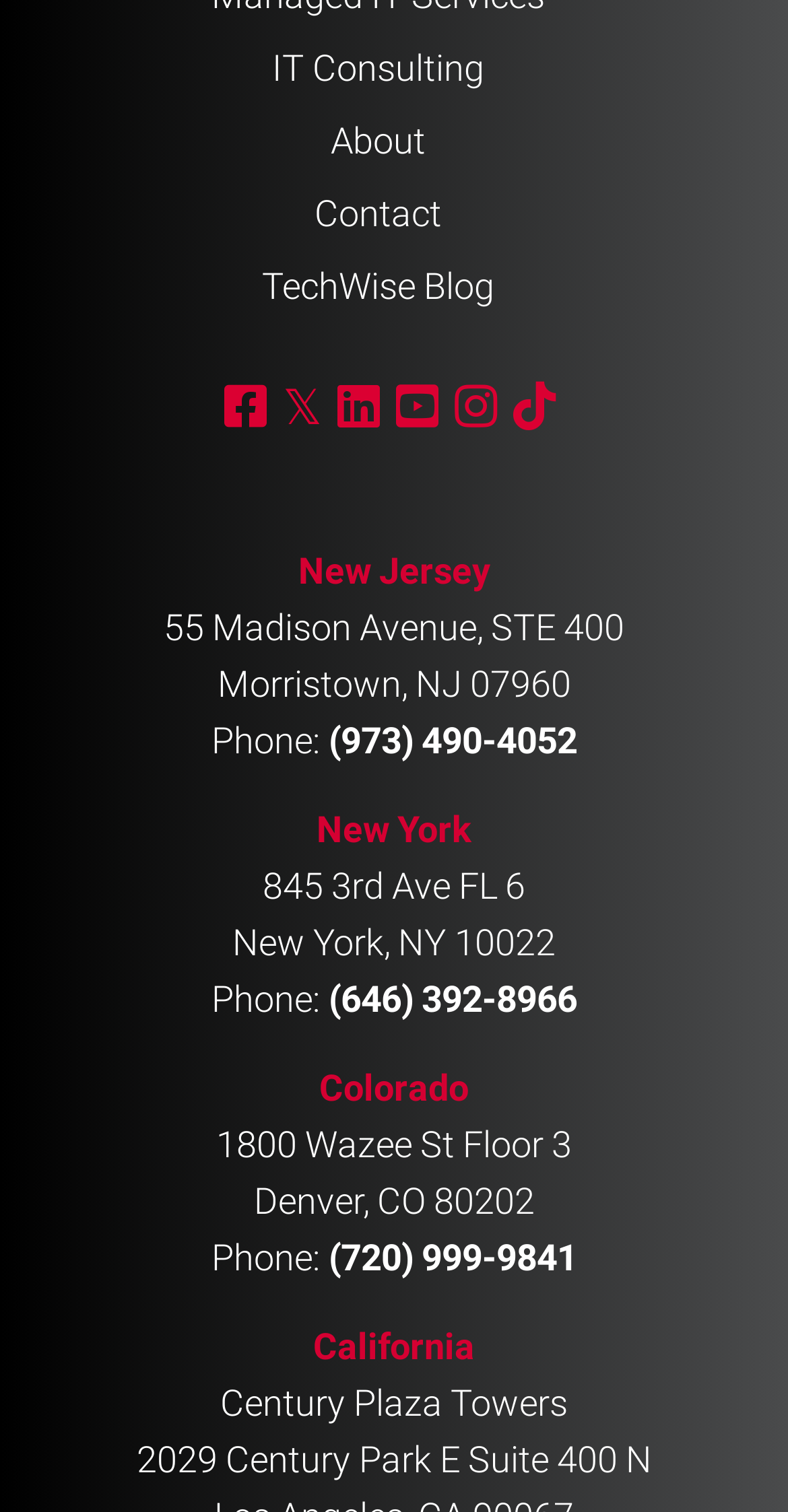Extract the bounding box coordinates of the UI element described by: "California". The coordinates should include four float numbers ranging from 0 to 1, e.g., [left, top, right, bottom].

[0.397, 0.876, 0.603, 0.904]